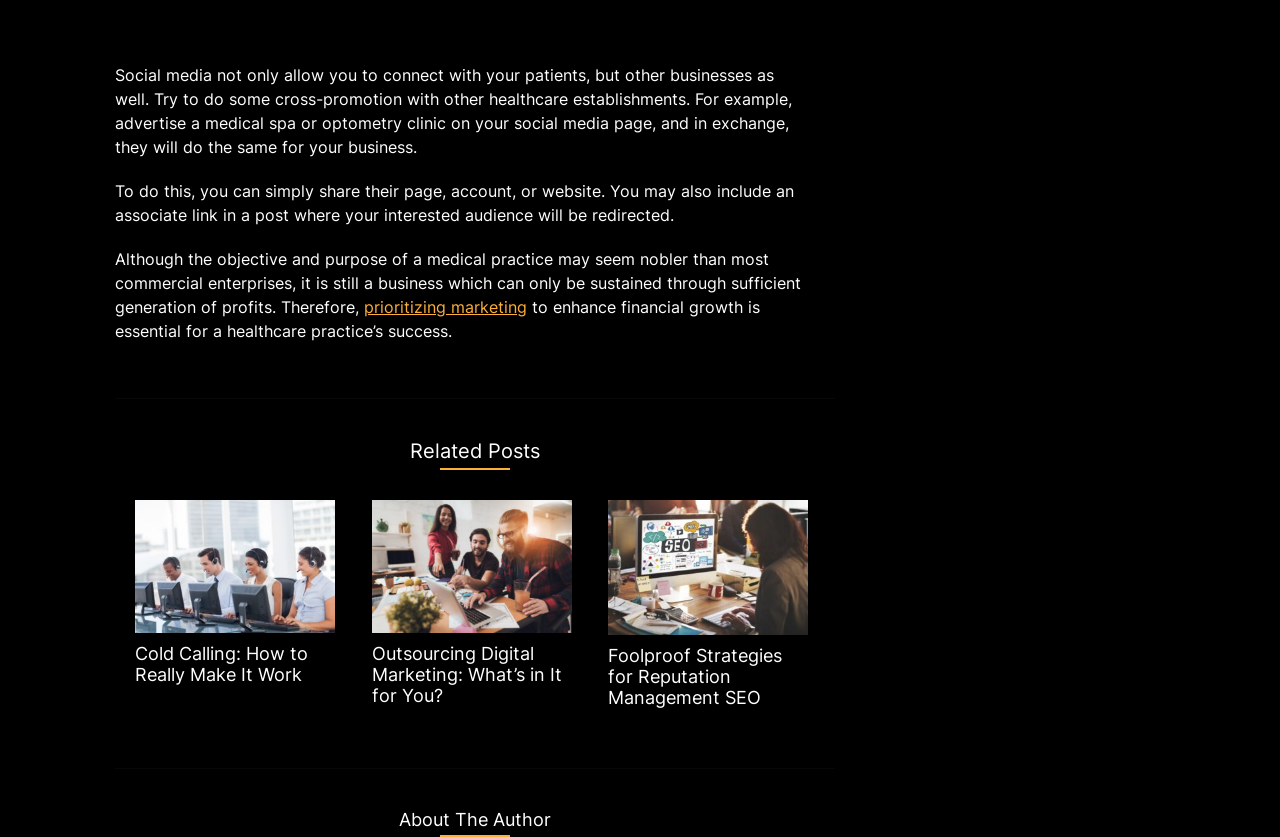What type of business is being referred to? Look at the image and give a one-word or short phrase answer.

Healthcare practice